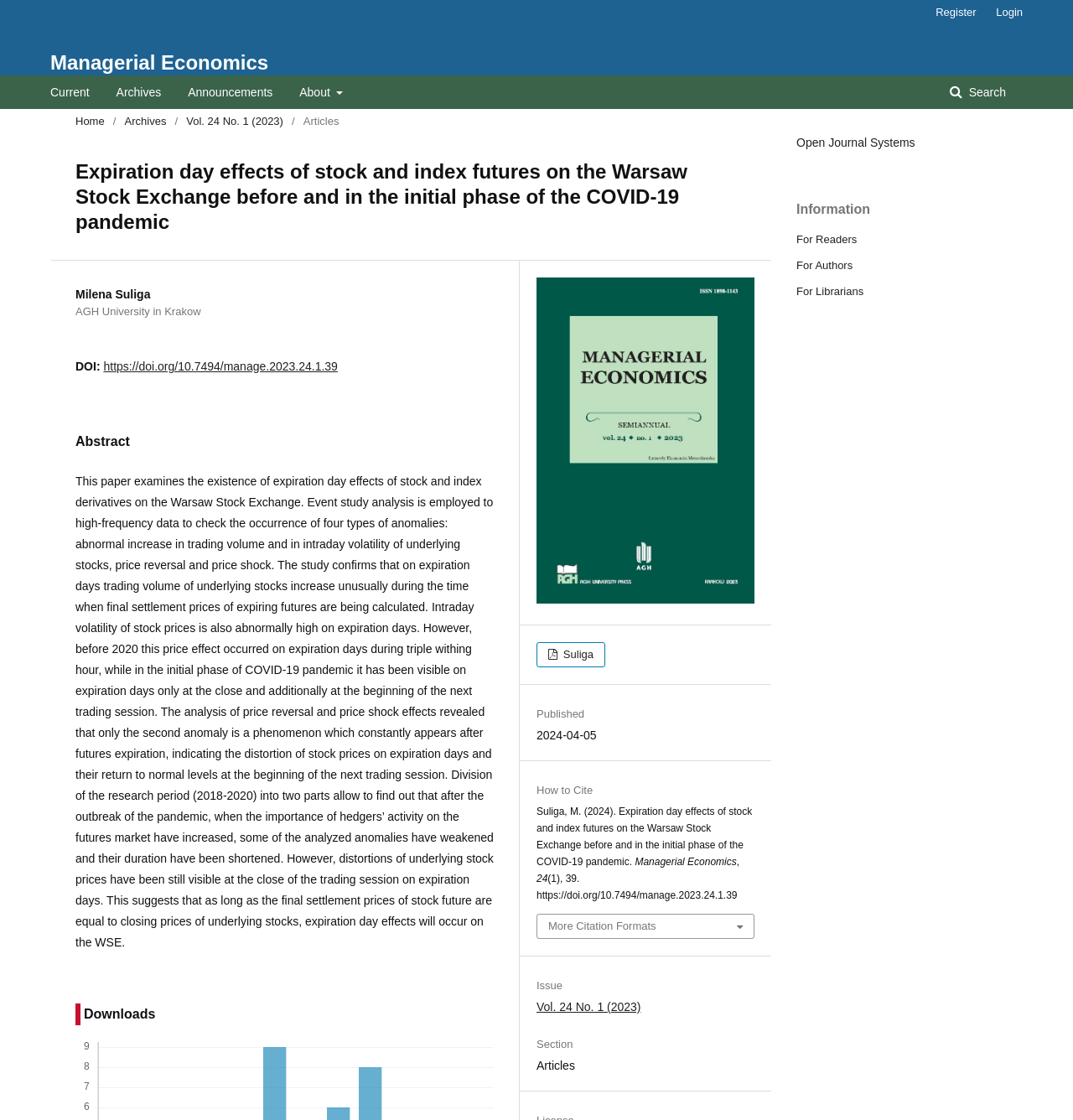Provide an in-depth caption for the elements present on the webpage.

This webpage is an article page from the "Managerial Economics" journal, with the title "Expiration day effects of stock and index futures on the Warsaw Stock Exchange before and in the initial phase of the COVID-19 pandemic". 

At the top of the page, there is a navigation menu with links to "Current", "Archives", "Announcements", and "About". On the right side of the navigation menu, there is a search bar. Below the navigation menu, there is a breadcrumb trail showing the current location of the article, with links to "Home", "Archives", and "Vol. 24 No. 1 (2023)".

The main content of the page is divided into several sections. The first section displays the article title, author name "Milena Suliga", and affiliation "AGH University in Krakow". Below this section, there is a DOI link and an abstract of the article, which describes the research on expiration day effects of stock and index derivatives on the Warsaw Stock Exchange.

Following the abstract, there are sections for "Downloads", "Published", "How to Cite", and "Issue". The "How to Cite" section provides a citation format for the article, with a button to show more citation formats. The "Issue" section displays the issue number and volume of the journal.

On the right side of the page, there is a sidebar with links to "Open Journal Systems" and several sections of information, including "For Readers", "For Authors", and "For Librarians".